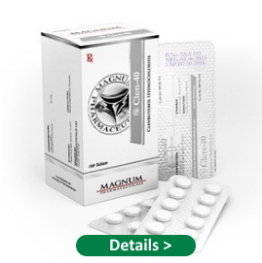Reply to the question below using a single word or brief phrase:
What is the purpose of the green button?

To view more information